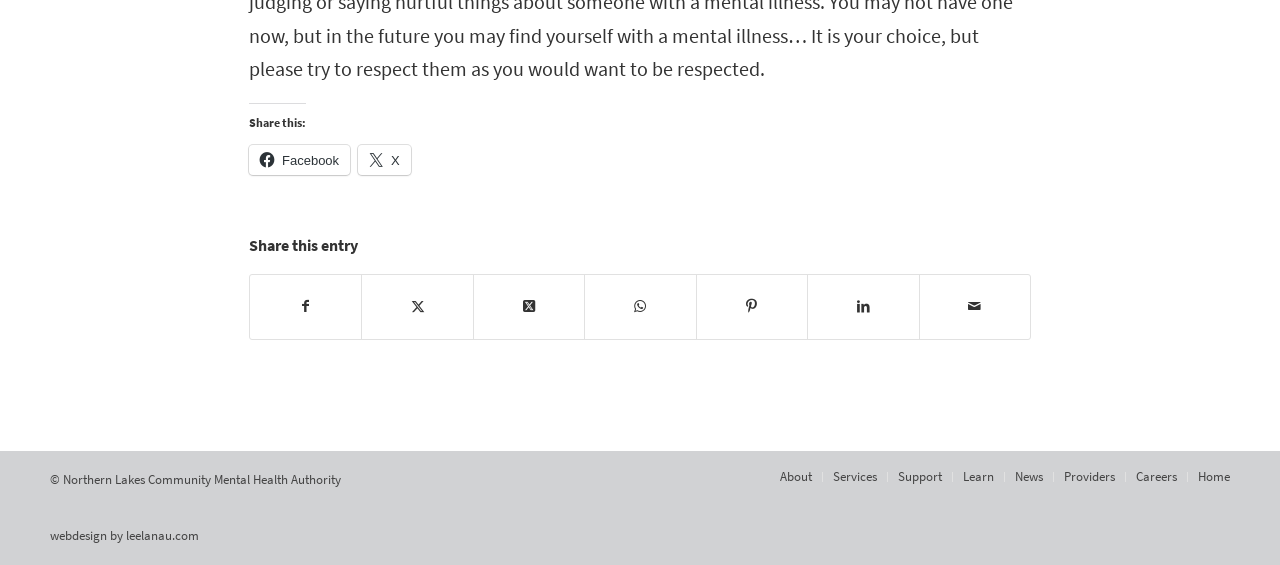What is the copyright symbol for?
Look at the screenshot and give a one-word or phrase answer.

Northern Lakes Community Mental Health Authority